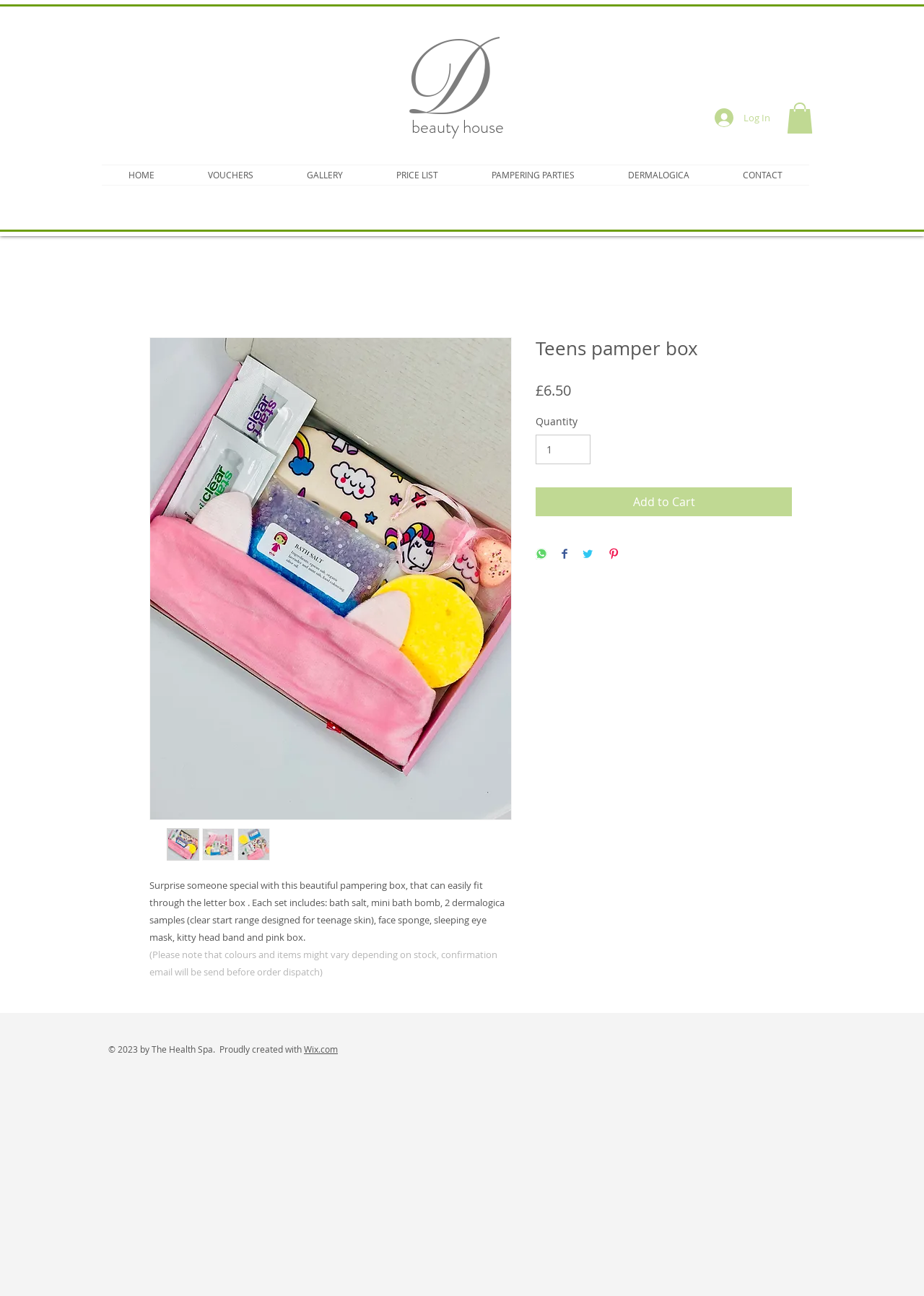Provide the bounding box coordinates in the format (top-left x, top-left y, bottom-right x, bottom-right y). All values are floating point numbers between 0 and 1. Determine the bounding box coordinate of the UI element described as: Log In

[0.762, 0.08, 0.845, 0.101]